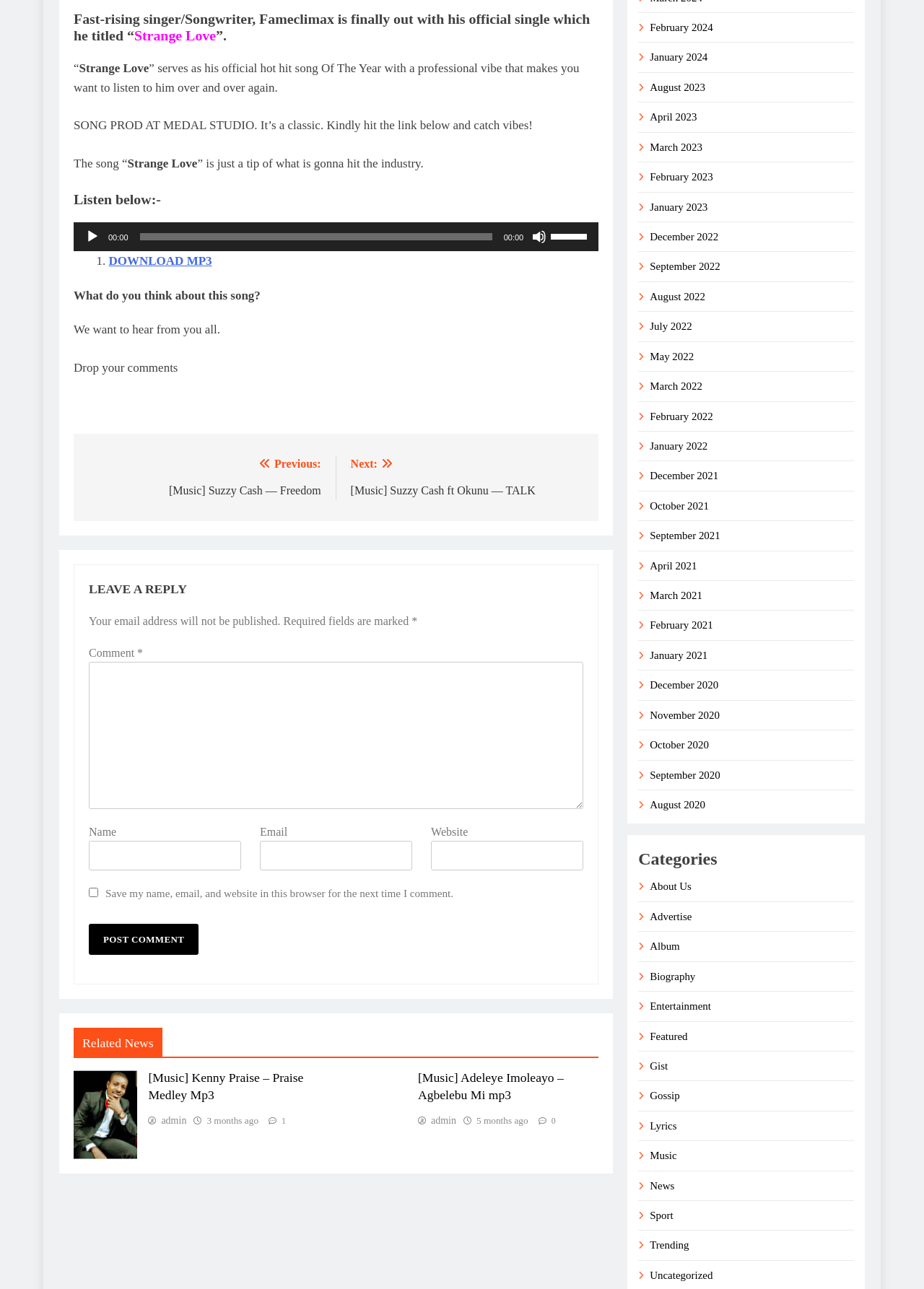Respond concisely with one word or phrase to the following query:
What is the name of the singer in the related news article?

Kenny Praise